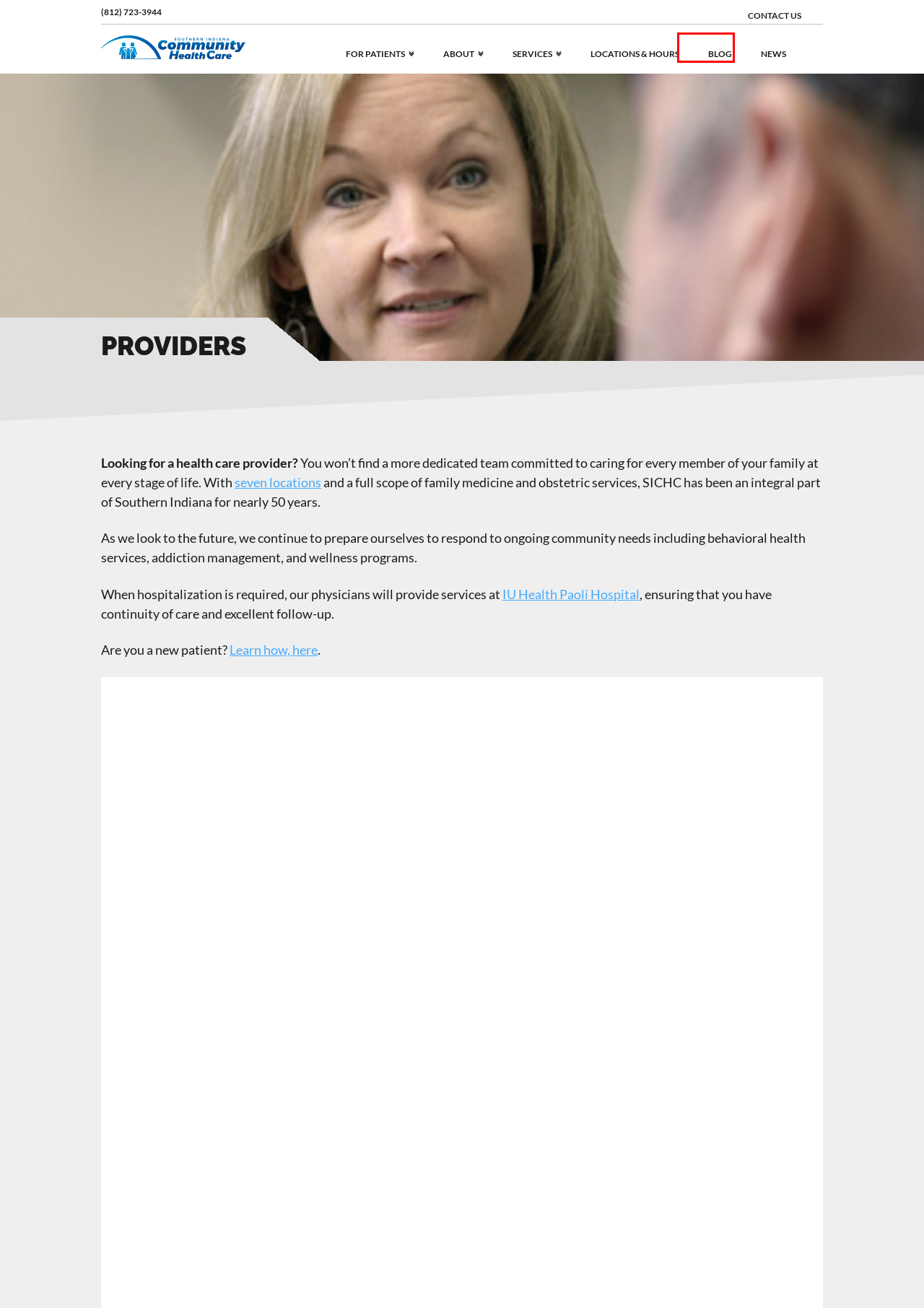You have been given a screenshot of a webpage with a red bounding box around a UI element. Select the most appropriate webpage description for the new webpage that appears after clicking the element within the red bounding box. The choices are:
A. Rebekah Berry, MSN - Southern Indiana Community Health Care
B. New Patients - Southern Indiana Community Health Care
C. Karen D. Farris, DO - Southern Indiana Community Health Care
D. Carrie M. Browne, MD - Southern Indiana Community Health Care
E. Sean Salés, MD - Southern Indiana Community Health Care
F. Lori D. Day, FNP - Southern Indiana Community Health Care
G. Nancy Stirling, DO - Southern Indiana Community Health Care
H. Blog - Southern Indiana Community Health Care

H